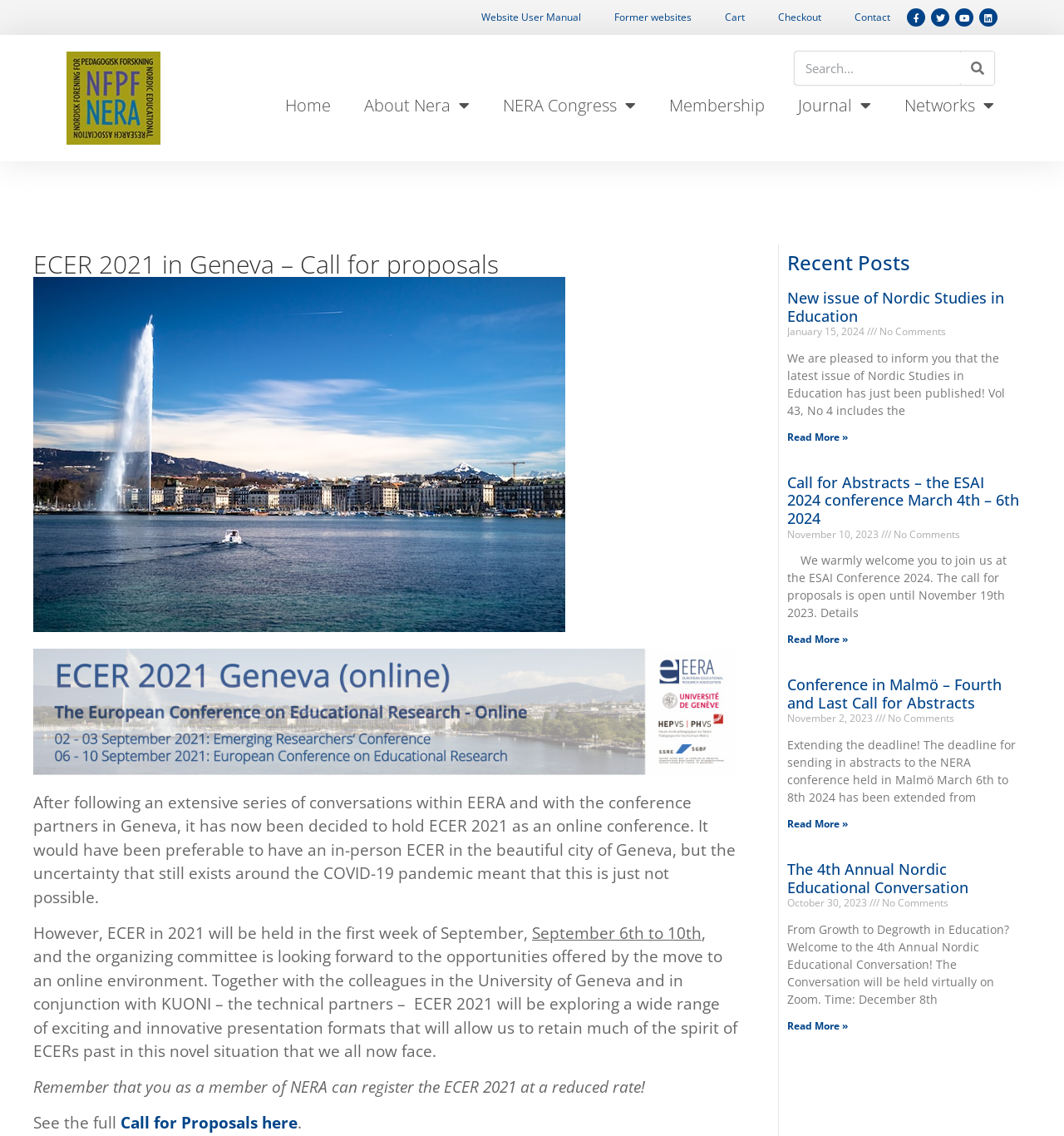What is the date of the ECER 2021 conference?
Please provide a comprehensive answer based on the contents of the image.

I found the date of the ECER 2021 conference in the text, which states 'ECER in 2021 will be held in the first week of September, September 6th to 10th'.